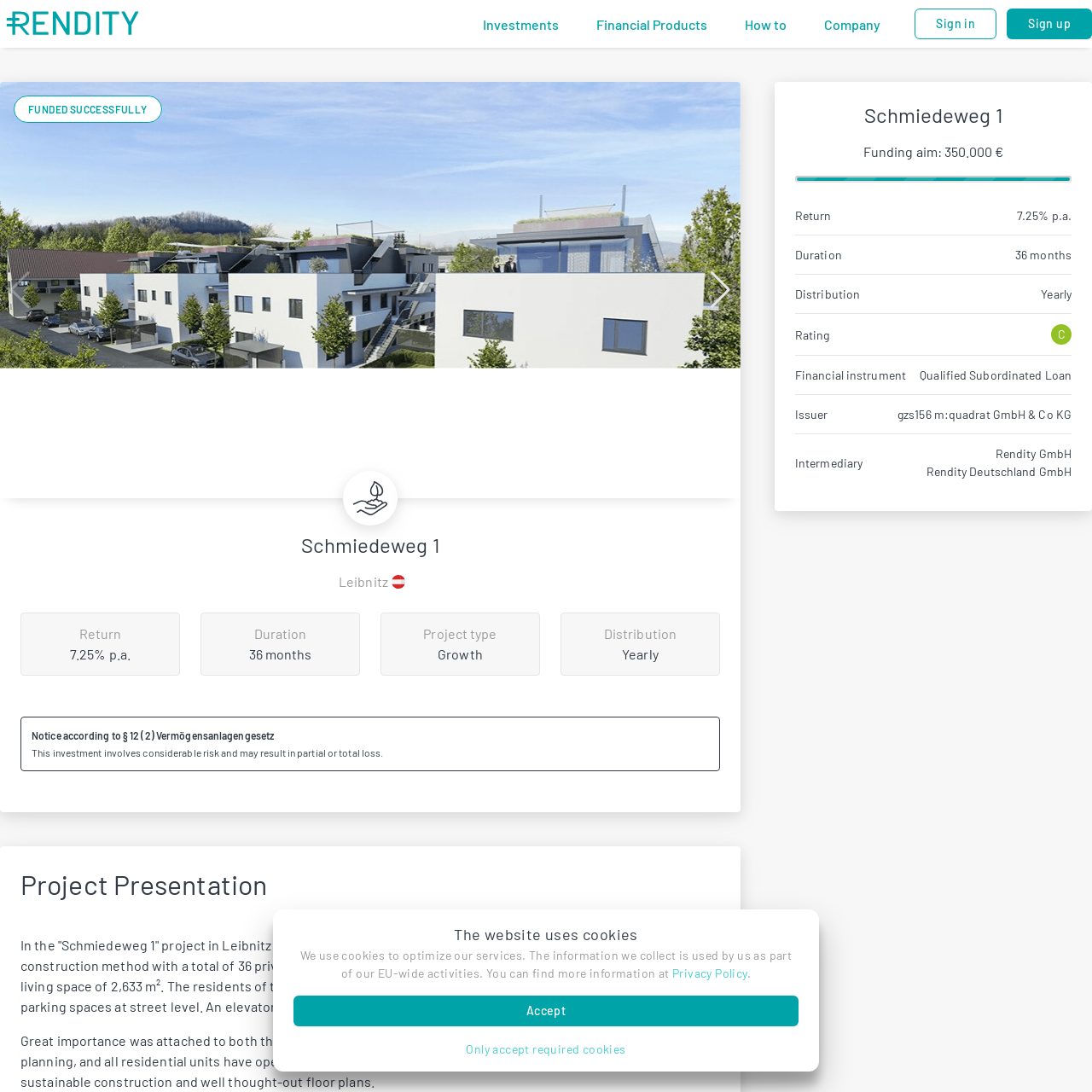How many flats are in the project?
Inspect the image surrounded by the red bounding box and answer the question using a single word or a short phrase.

36